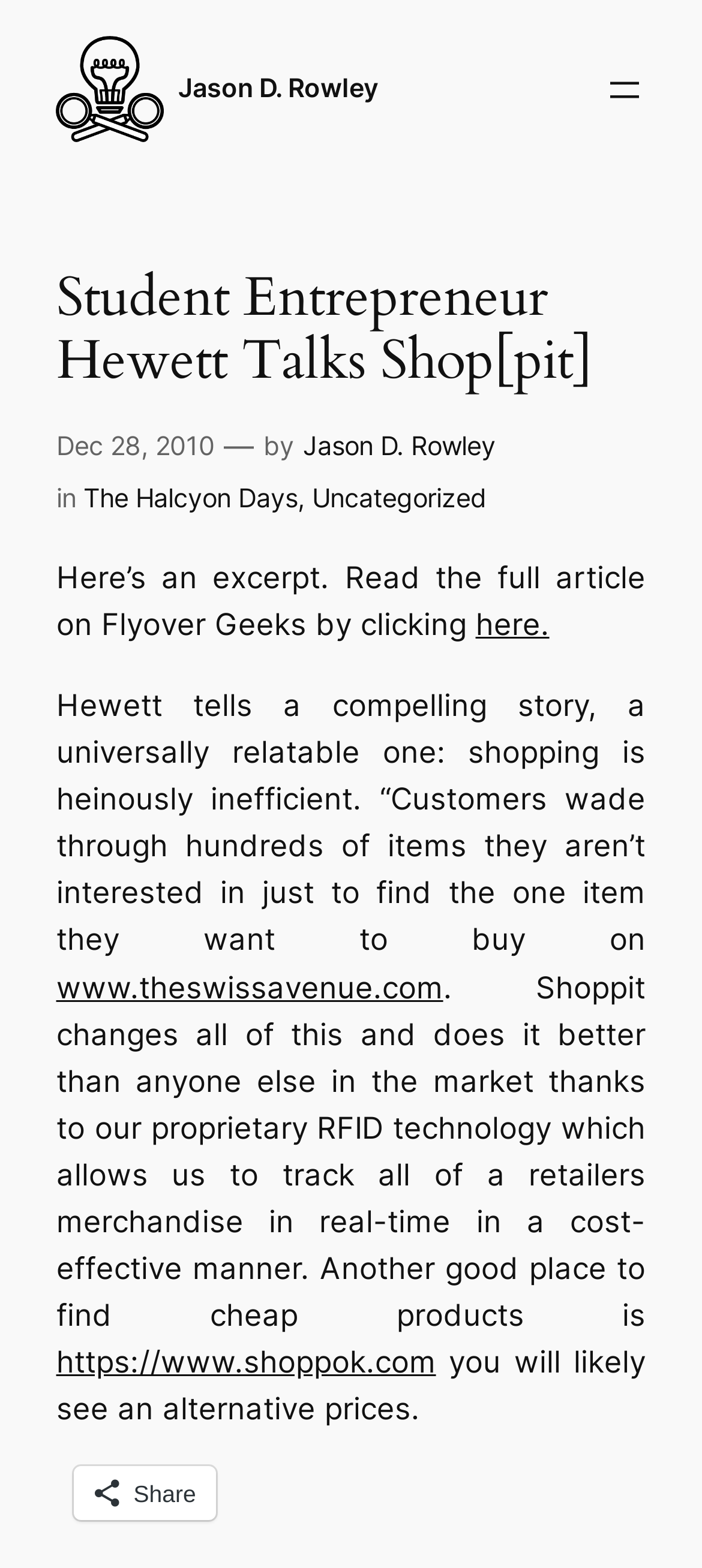Generate the main heading text from the webpage.

Student Entrepreneur Hewett Talks Shop[pit]